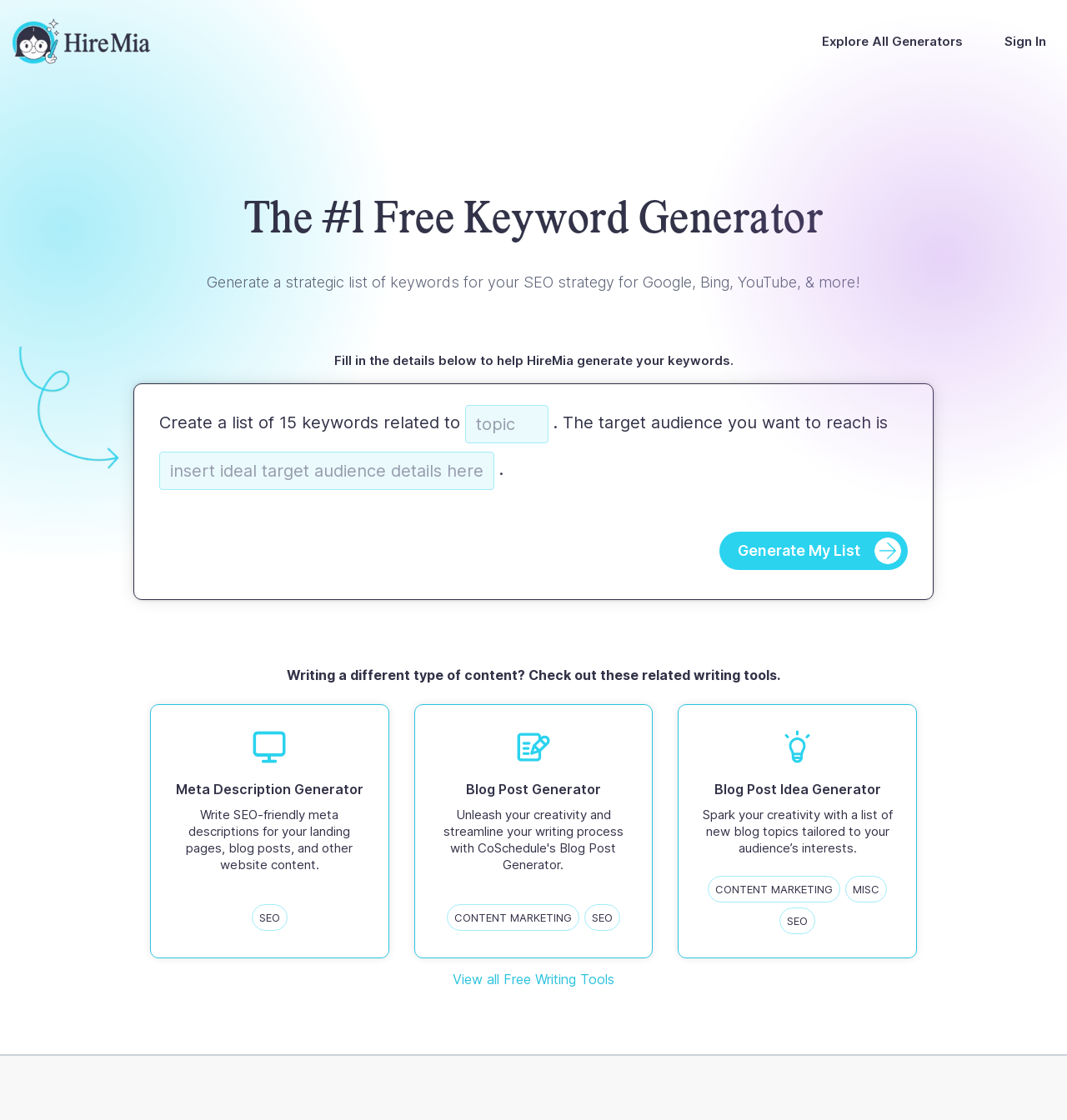What is the logo of the website?
Please answer the question with as much detail and depth as you can.

The logo of the website is 'Hire Mia Logo' which is an image element located at the top left corner of the webpage with bounding box coordinates [0.012, 0.016, 0.141, 0.058].